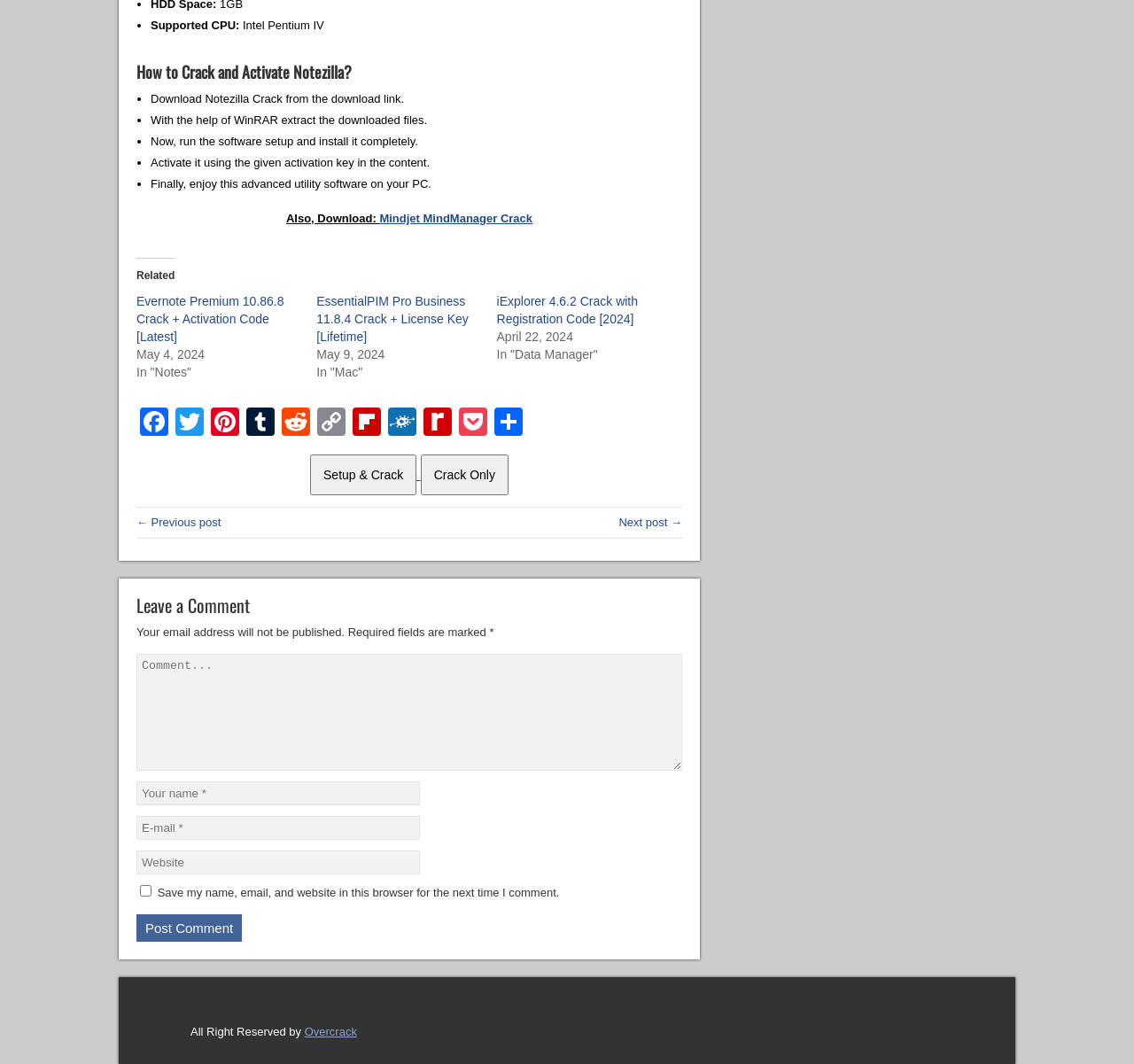Respond with a single word or phrase for the following question: 
How many steps are involved in cracking Notezilla?

5